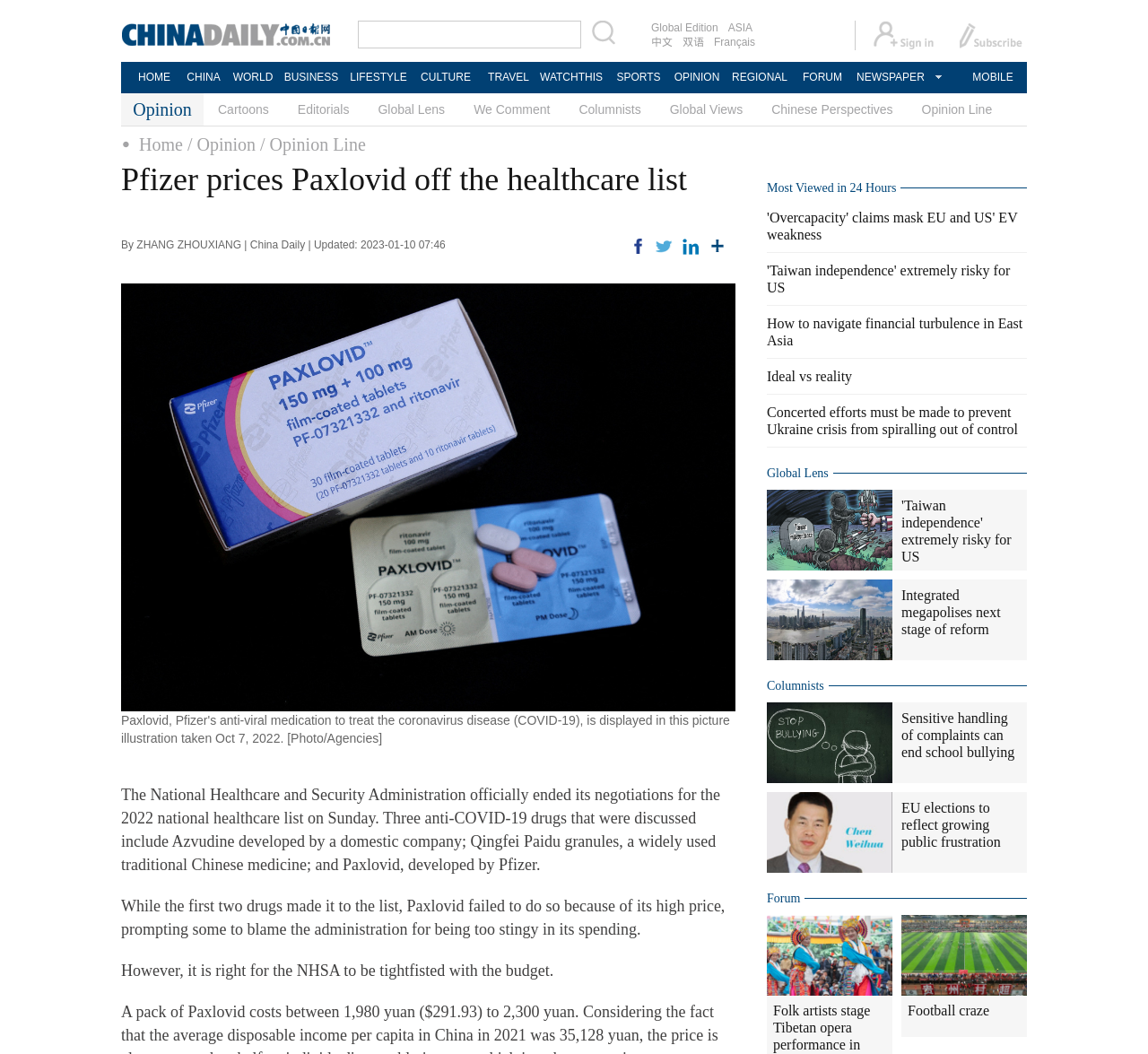Extract the bounding box coordinates for the UI element described by the text: "Global Lens". The coordinates should be in the form of [left, top, right, bottom] with values between 0 and 1.

[0.668, 0.442, 0.722, 0.456]